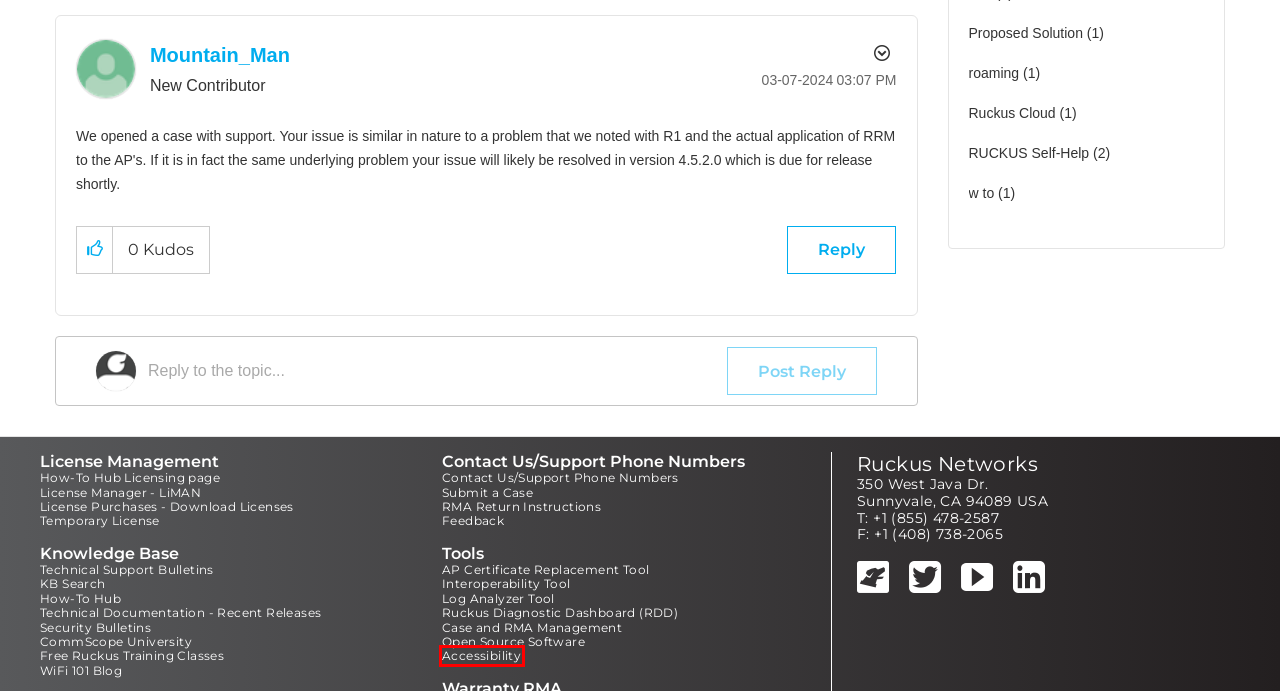Evaluate the webpage screenshot and identify the element within the red bounding box. Select the webpage description that best fits the new webpage after clicking the highlighted element. Here are the candidates:
A. Accessibility | CommScope
B. Knowledge Base | Ruckus Wireless Support
C. Contact | Ruckus Wireless Support
D. RUCKUS Networks -- Purpose-driven enterprise networks
E. RUCKUS Forums - About Mountain_Man - CommScope RUCKUS Community Forums
F. Request a temporary license for your Ruckus product | Ruckus Wireless Support
G. Log in to Ruckus Wireless
H. Certificate Renewal | Ruckus Wireless Support

A